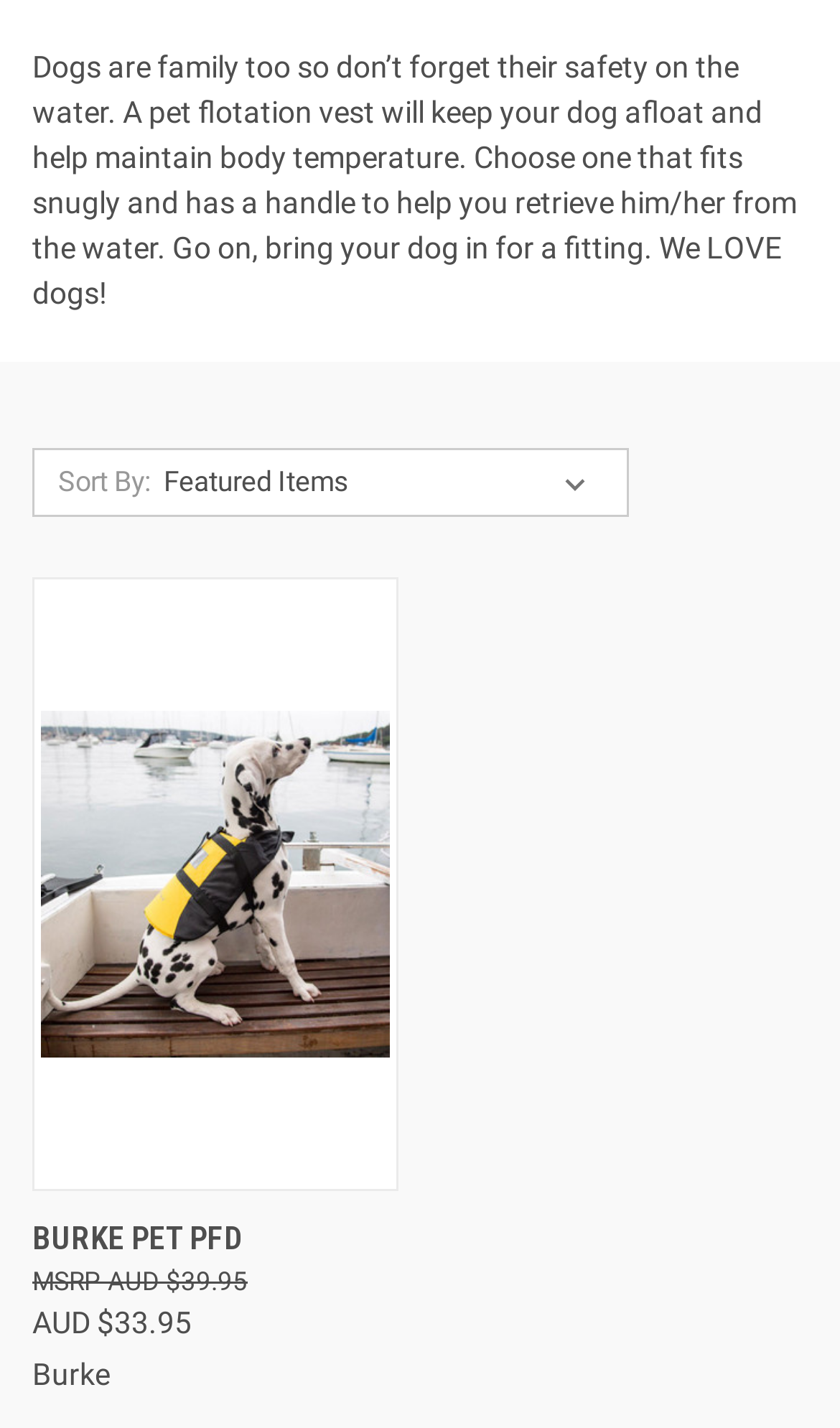Identify and provide the bounding box coordinates of the UI element described: "aria-label="Burke Pet PFD, AUD $33.95"". The coordinates should be formatted as [left, top, right, bottom], with each number being a float between 0 and 1.

[0.049, 0.41, 0.463, 0.828]